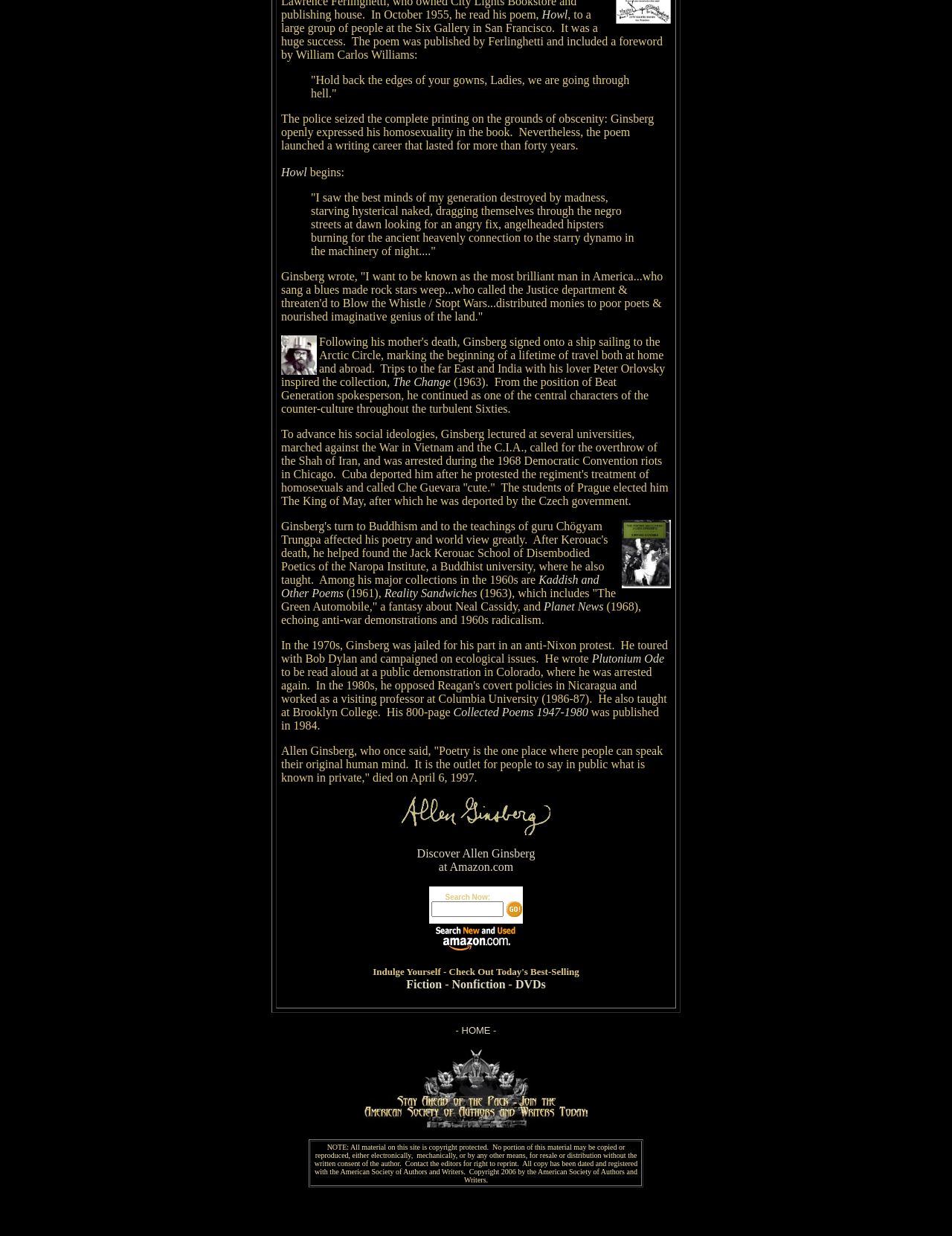Using the element description: "Health", determine the bounding box coordinates. The coordinates should be in the format [left, top, right, bottom], with values between 0 and 1.

None